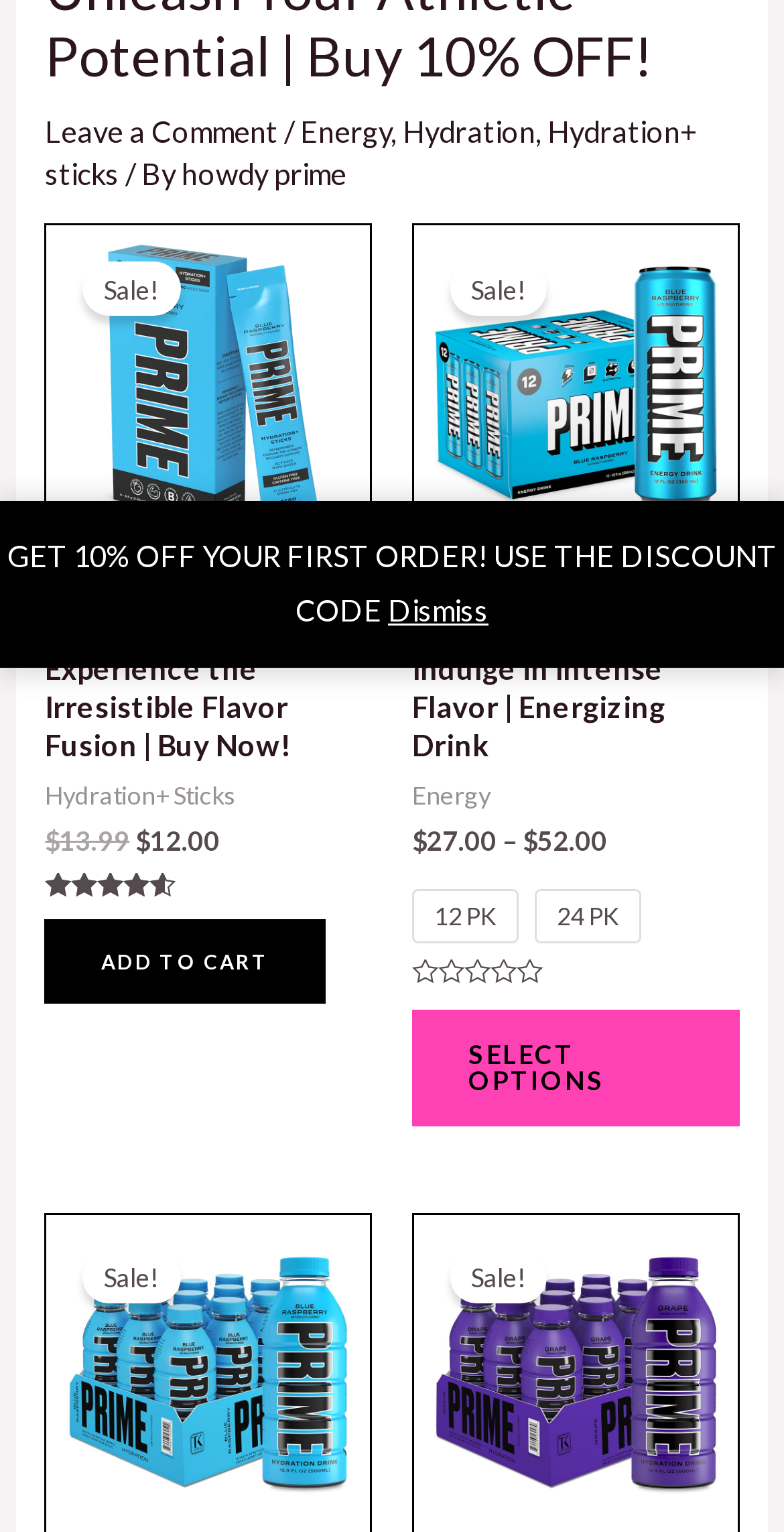Using the format (top-left x, top-left y, bottom-right x, bottom-right y), provide the bounding box coordinates for the described UI element. All values should be floating point numbers between 0 and 1: Energy

[0.383, 0.074, 0.499, 0.097]